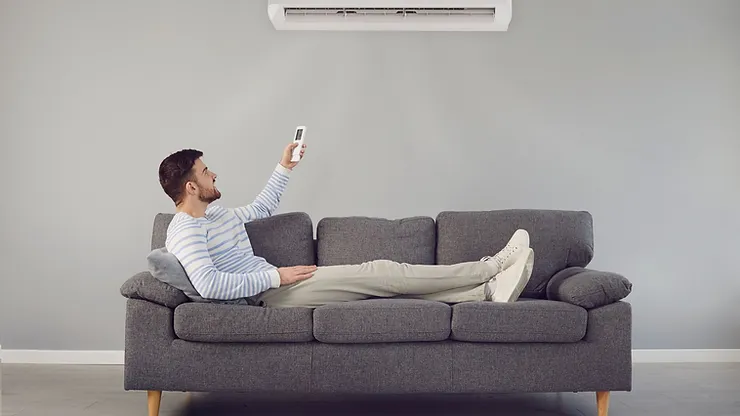Create a detailed narrative of what is happening in the image.

The image captures a relaxed moment in a modern living space, featuring a man comfortably reclining on a stylish gray sofa. He is donning a casual striped sweater and light-colored pants, holding a remote control as he adjusts the air conditioning unit mounted on the wall above him. The air conditioner is prominently positioned, emphasizing its role in creating a comfortable indoor environment. The muted tones of the wall and furniture, combined with the soft lighting, enhance the cozy atmosphere, reflecting a space that is both inviting and conducive to relaxation. This scene effectively illustrates the convenience and comfort provided by air conditioning, particularly for enjoying moments of leisure at home.